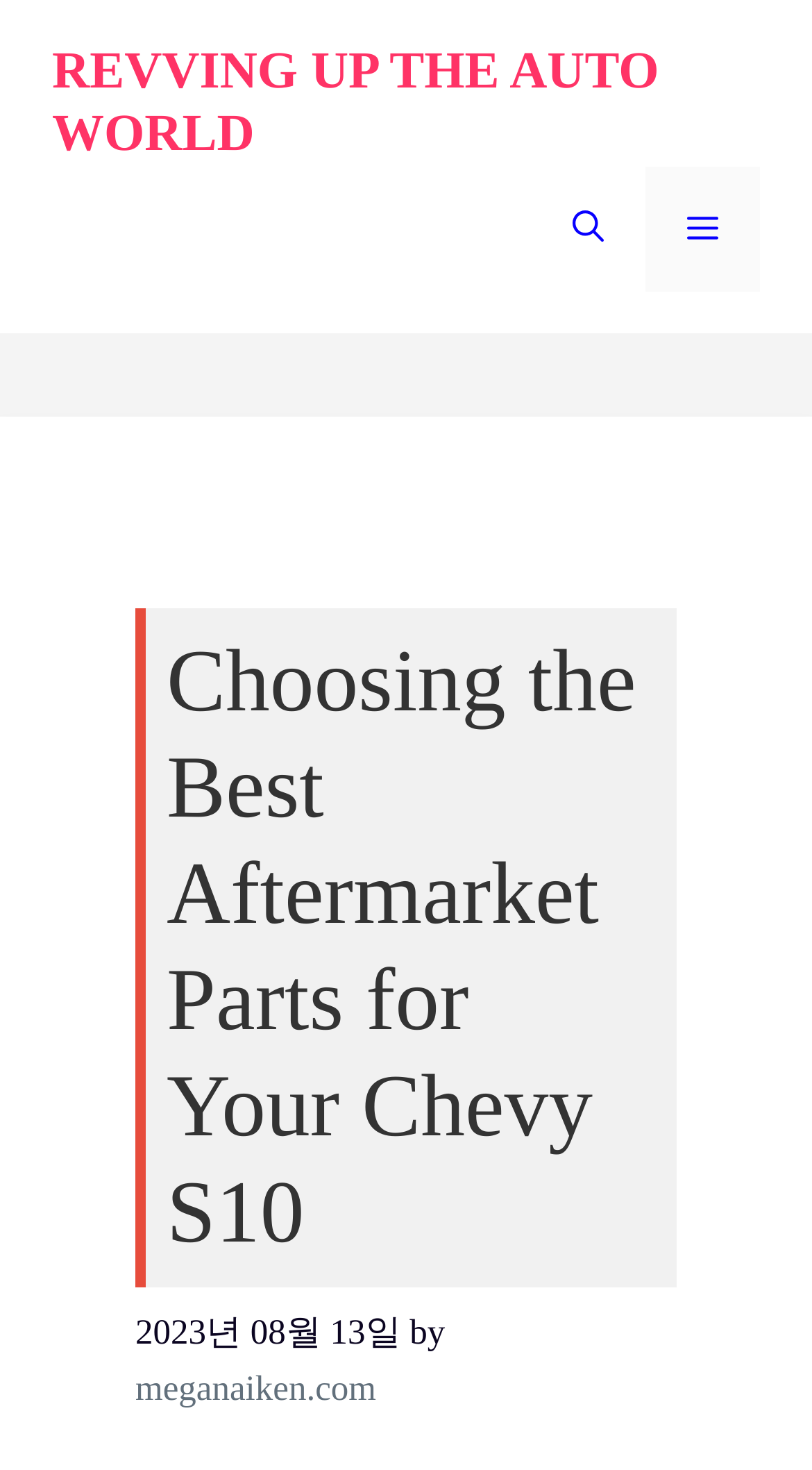Who is the author of the article?
Refer to the image and respond with a one-word or short-phrase answer.

meganaiken.com